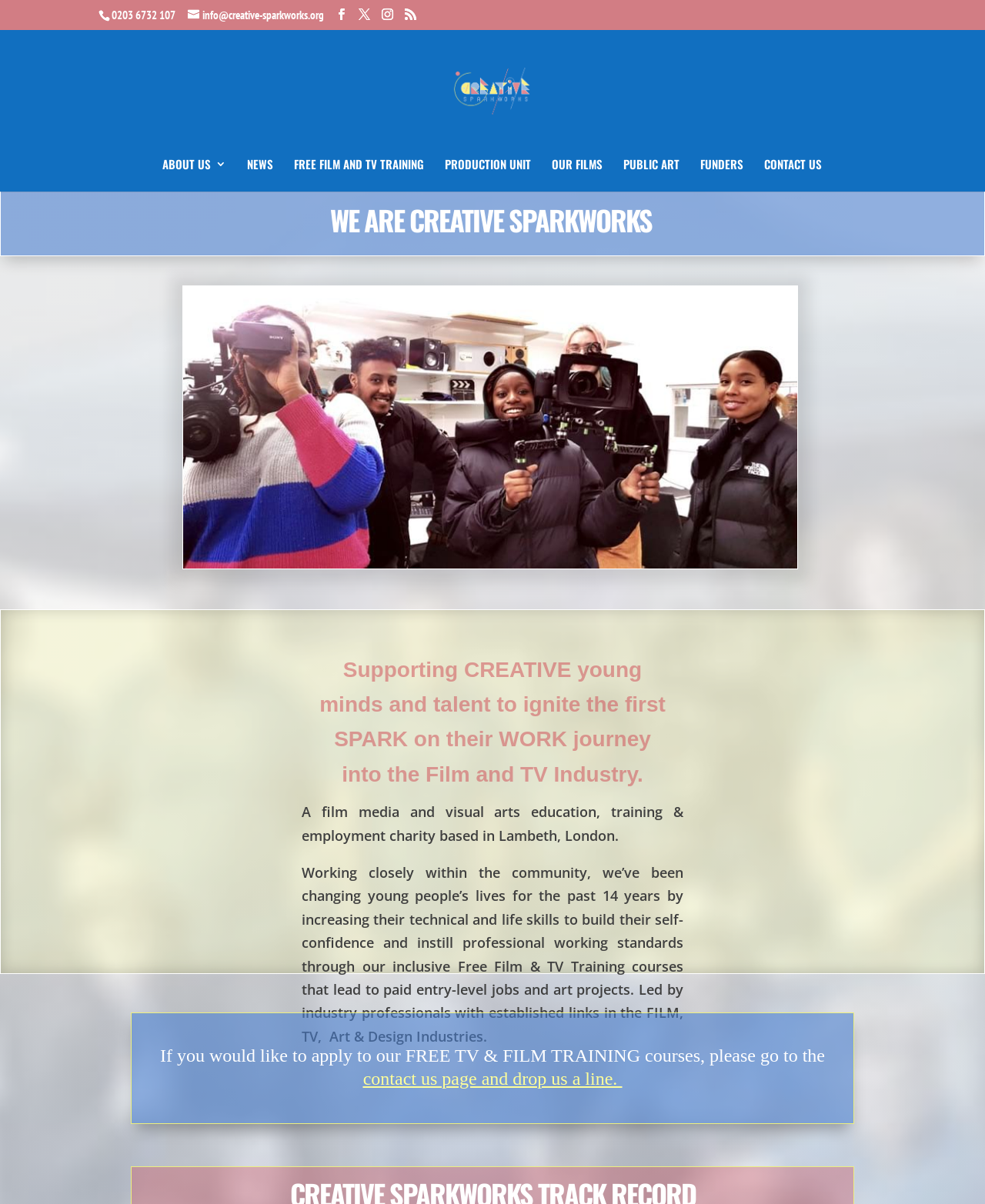Pinpoint the bounding box coordinates of the element that must be clicked to accomplish the following instruction: "Read more about Creative Sparkworks on the contact us page". The coordinates should be in the format of four float numbers between 0 and 1, i.e., [left, top, right, bottom].

[0.369, 0.888, 0.631, 0.904]